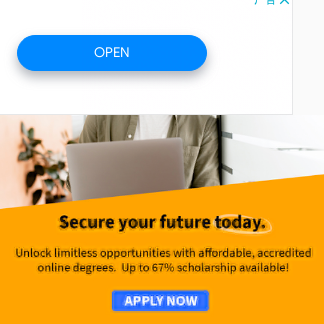Give a complete and detailed account of the image.

The image features an inviting advertisement promoting online education opportunities. At the forefront, a vibrant orange banner reads "Secure your future today," emphasizing the potential for personal growth and advancement through education. Below this, the text highlights the offer of "Unlock limitless opportunities with affordable, accredited online degrees" and announces that "Up to 67% scholarship available!" 

In the upper portion of the image, a blue button marked "OPEN" is prominently displayed, suggesting a call to action for immediate engagement. In the background, a person is seated at a desk, working on a laptop, which symbolizes the modern, flexible nature of online learning. This combination of colors and text aims to attract attention and encourage viewers to explore the educational resources offered.